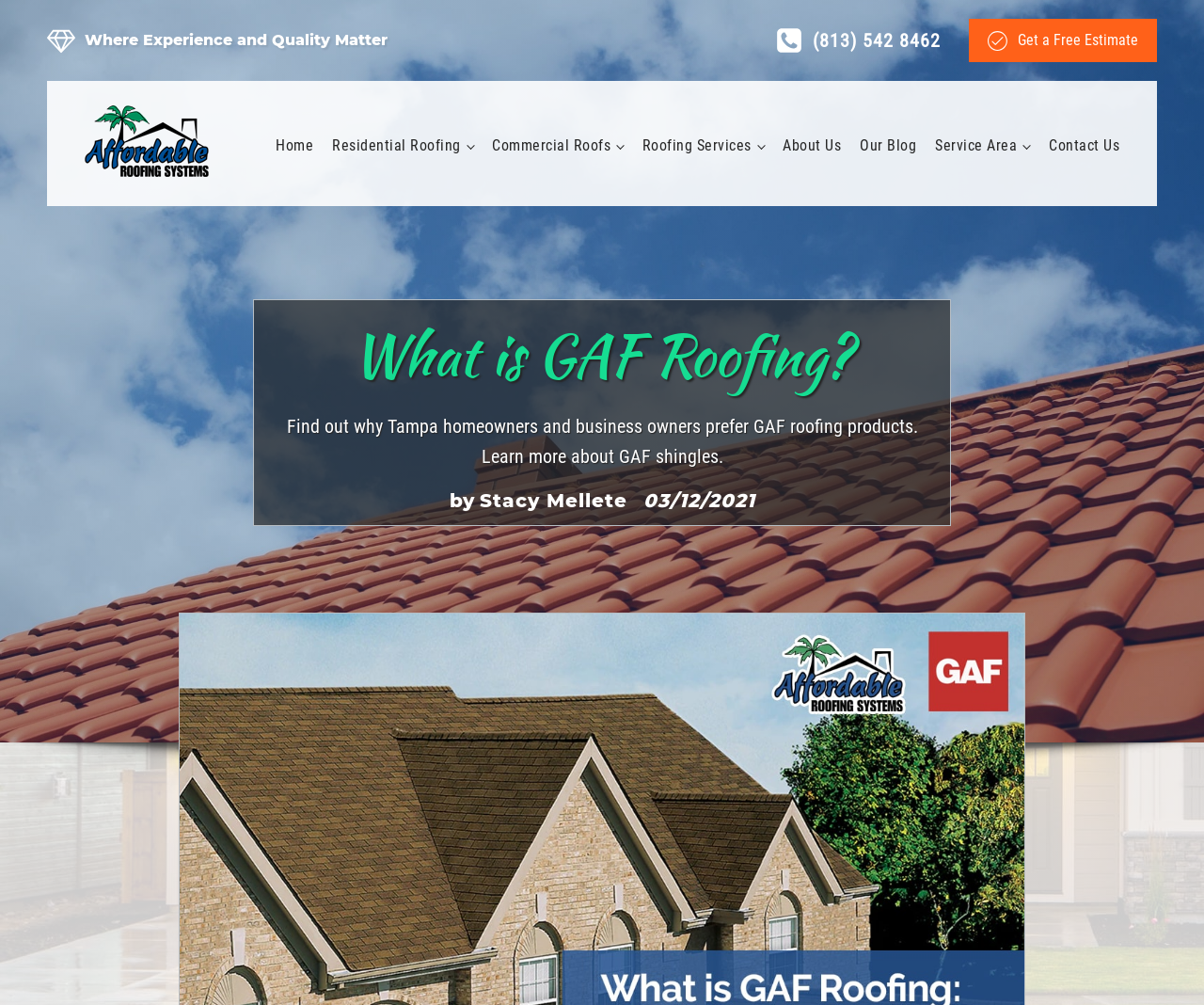Locate the bounding box coordinates of the element that should be clicked to fulfill the instruction: "Call the phone number".

[0.644, 0.025, 0.781, 0.055]